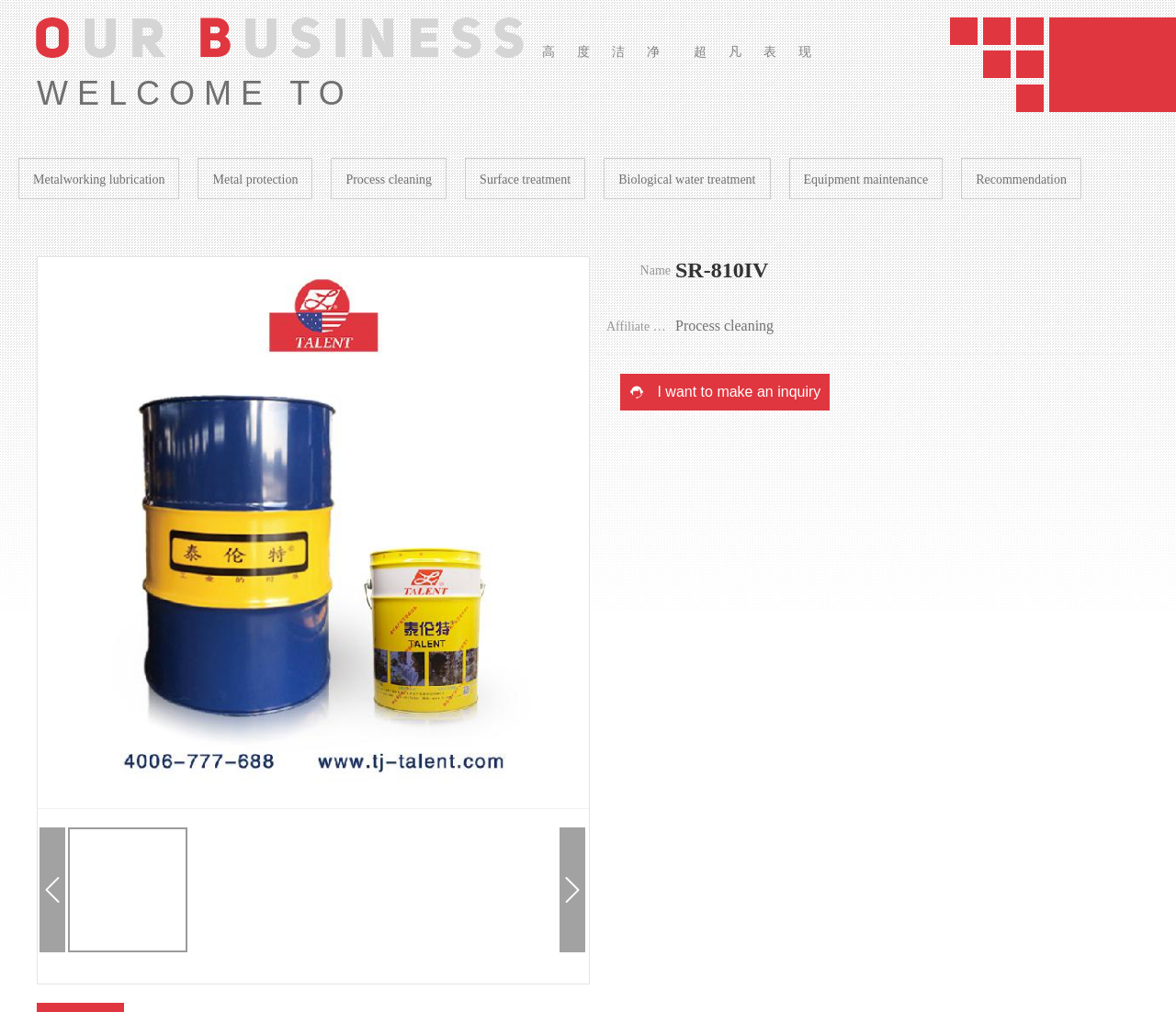Given the element description, predict the bounding box coordinates in the format (top-left x, top-left y, bottom-right x, bottom-right y), using floating point numbers between 0 and 1: Recommendation

[0.817, 0.156, 0.92, 0.197]